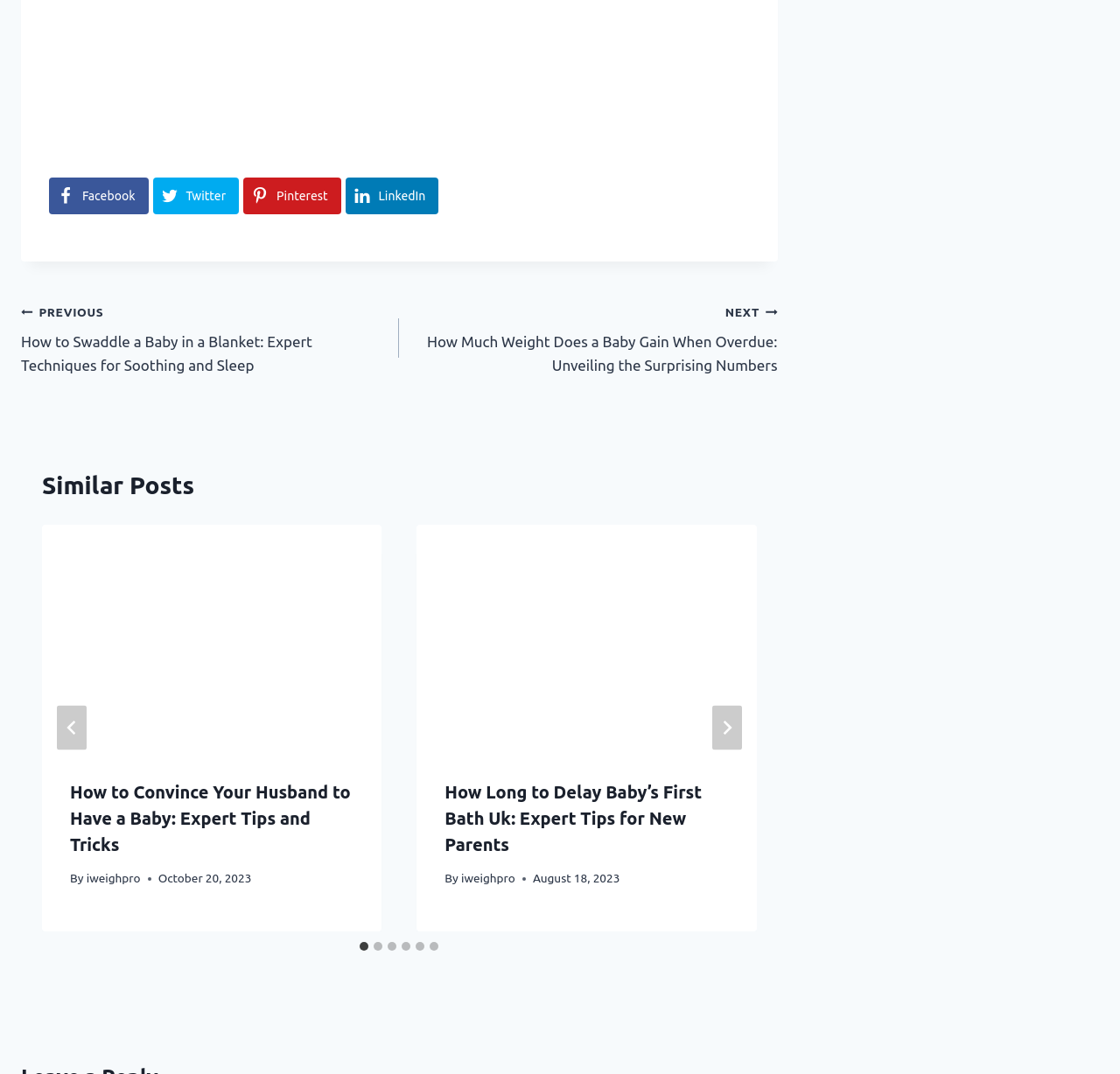Please identify the bounding box coordinates of the area I need to click to accomplish the following instruction: "Click on the Facebook link".

[0.044, 0.165, 0.132, 0.2]